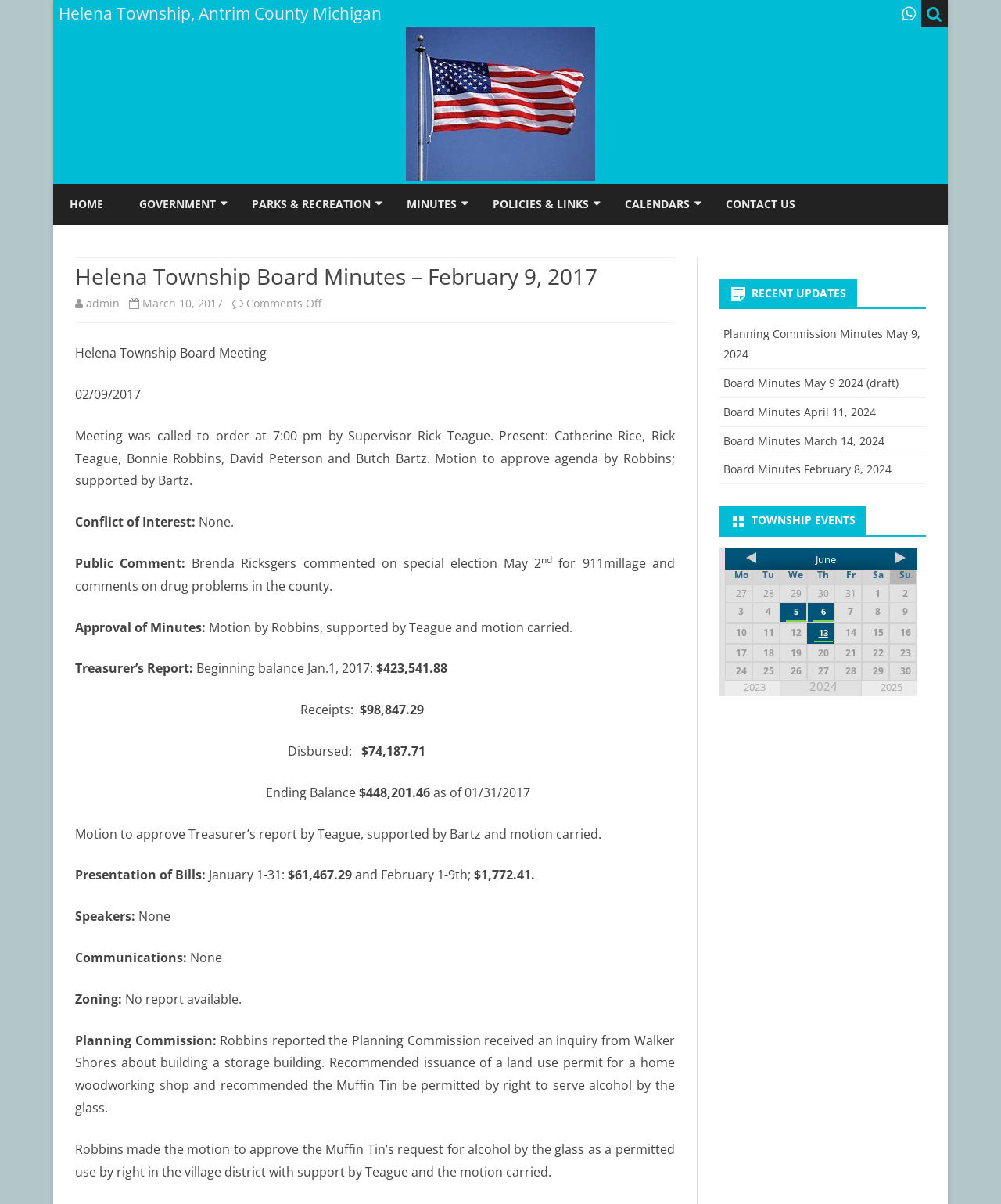Find the bounding box coordinates of the clickable area required to complete the following action: "Go to PARKS & RECREATION".

[0.139, 0.319, 0.295, 0.346]